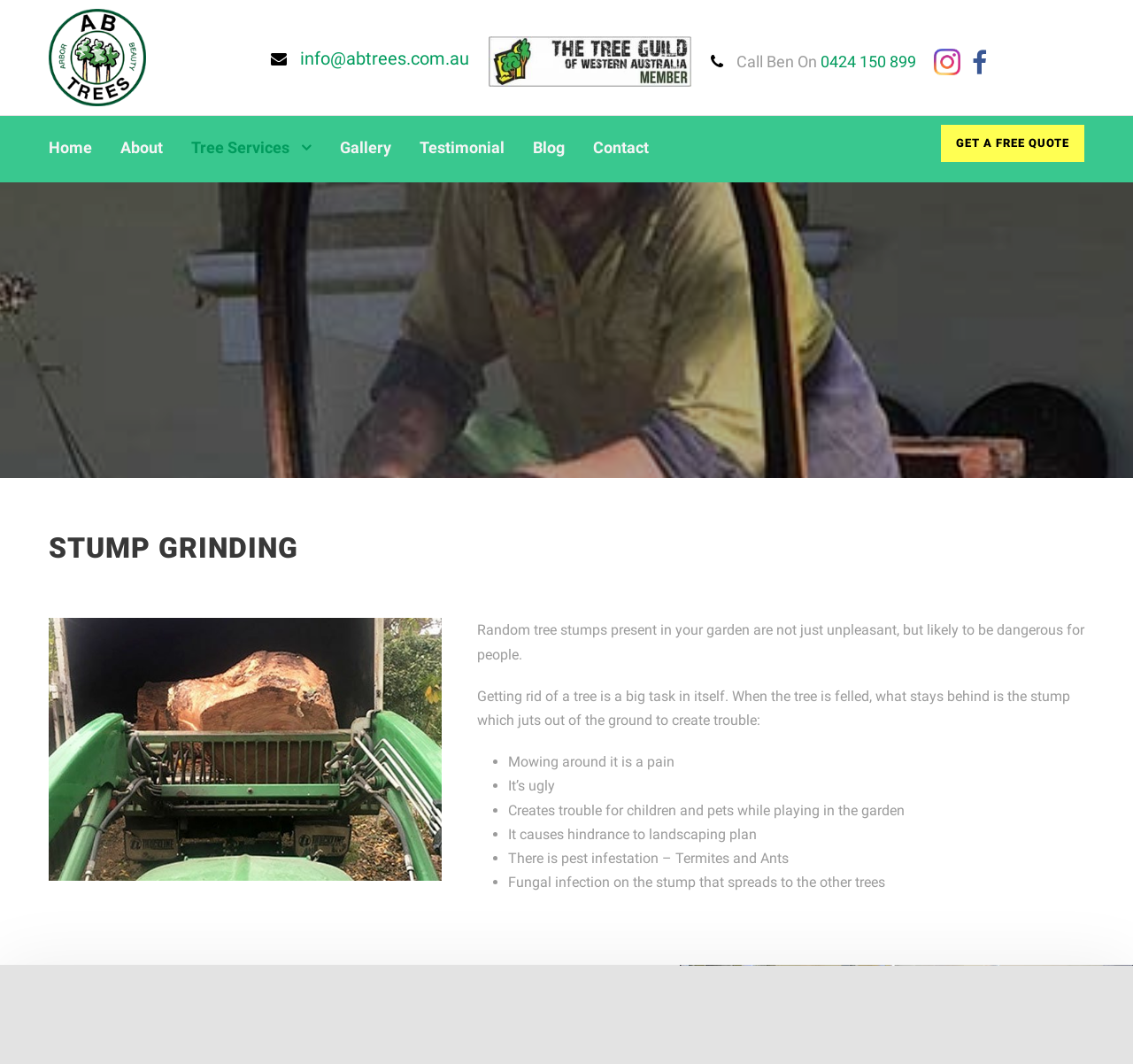Can you pinpoint the bounding box coordinates for the clickable element required for this instruction: "Go to the contact page"? The coordinates should be four float numbers between 0 and 1, i.e., [left, top, right, bottom].

[0.523, 0.126, 0.573, 0.171]